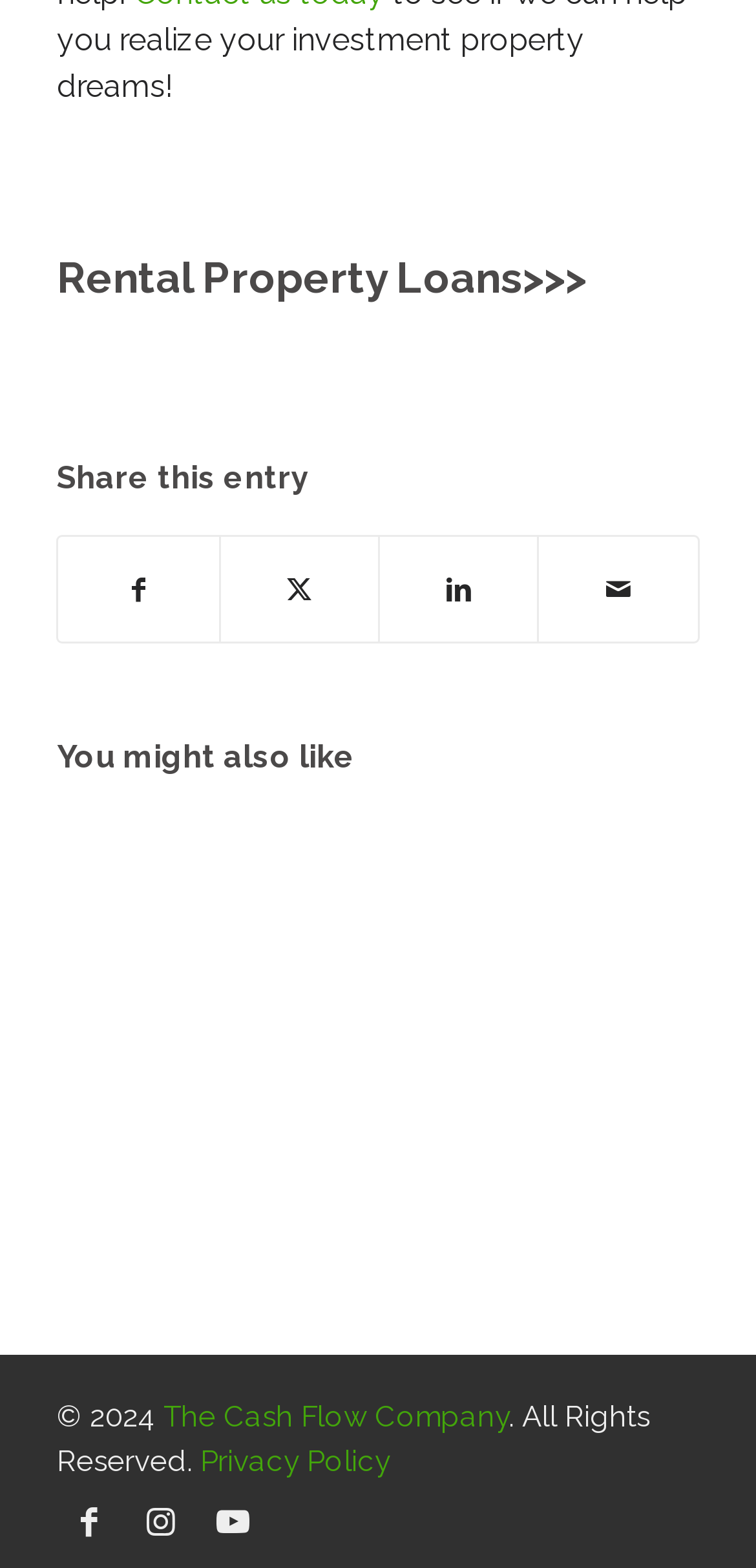From the webpage screenshot, predict the bounding box coordinates (top-left x, top-left y, bottom-right x, bottom-right y) for the UI element described here: Privacy Policy

[0.265, 0.92, 0.516, 0.943]